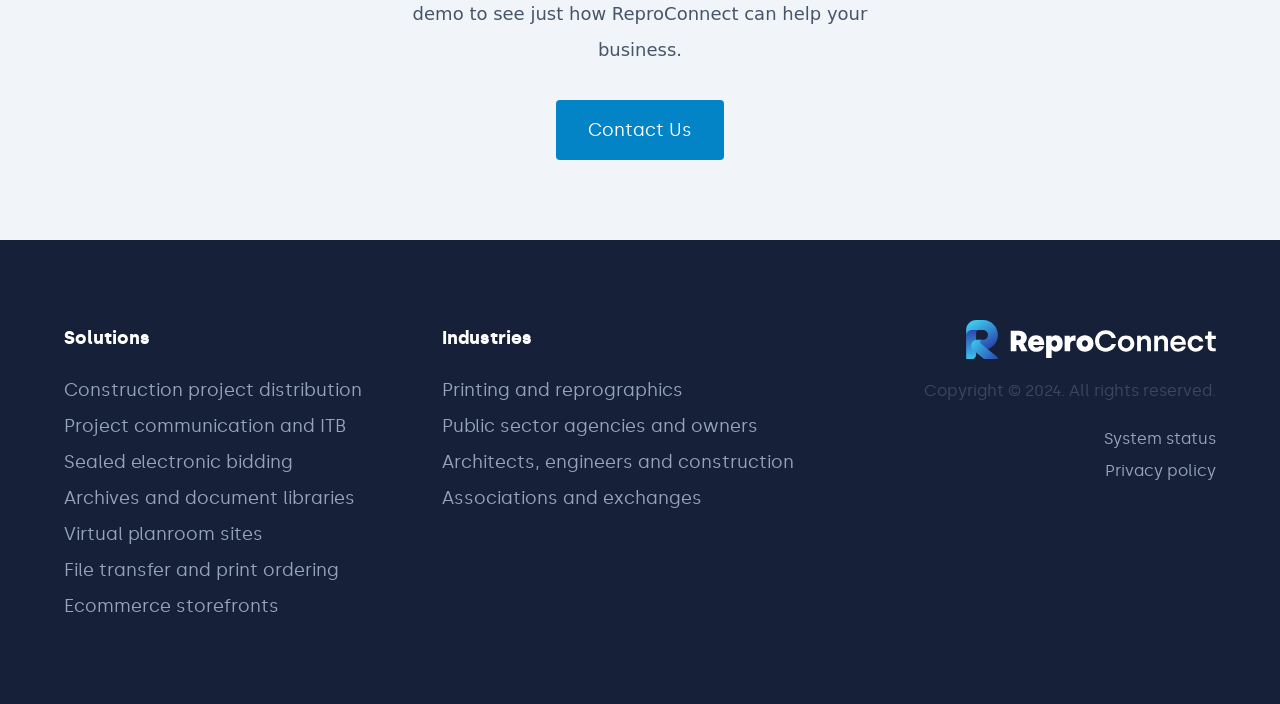Provide a one-word or short-phrase response to the question:
What is the purpose of the 'Virtual planroom sites' link?

Project management